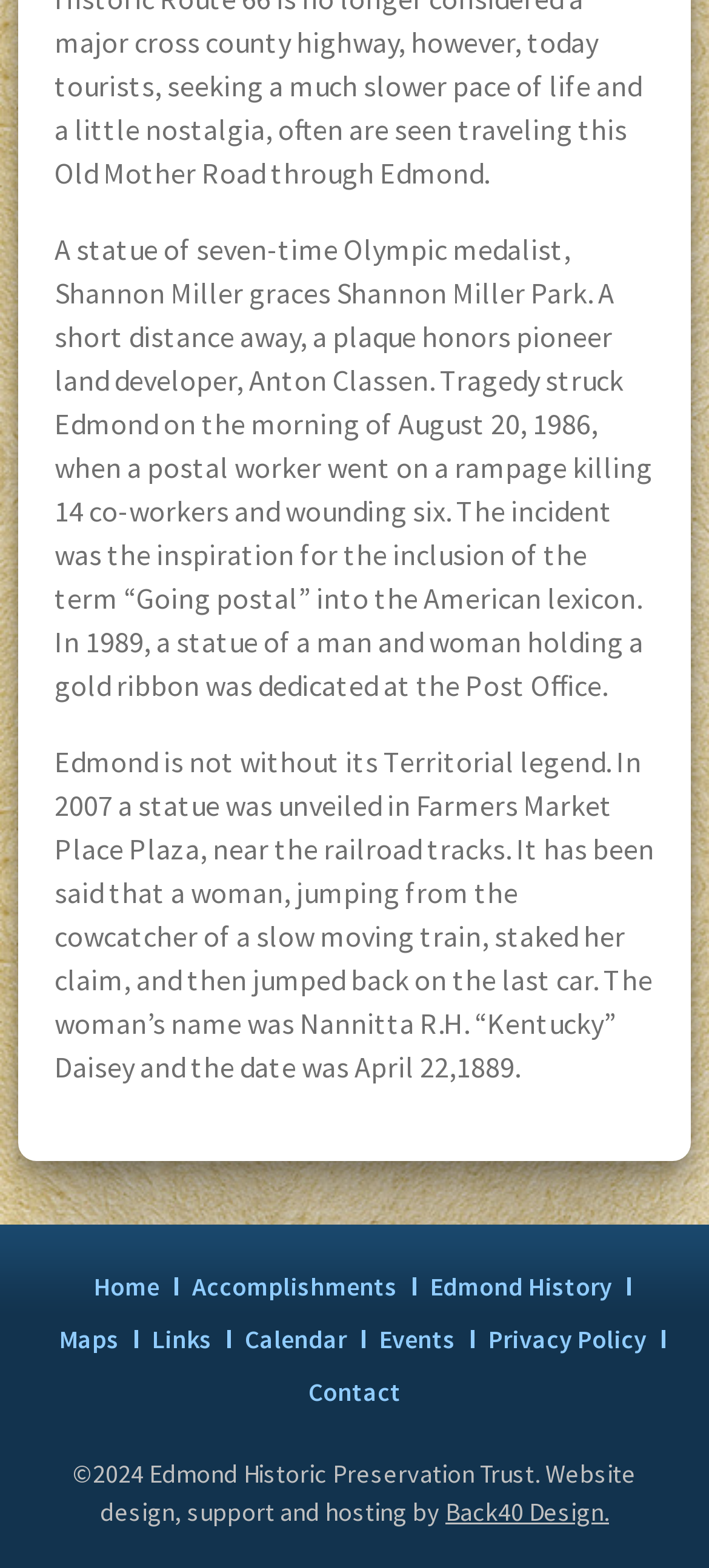From the webpage screenshot, predict the bounding box of the UI element that matches this description: "Home".

None